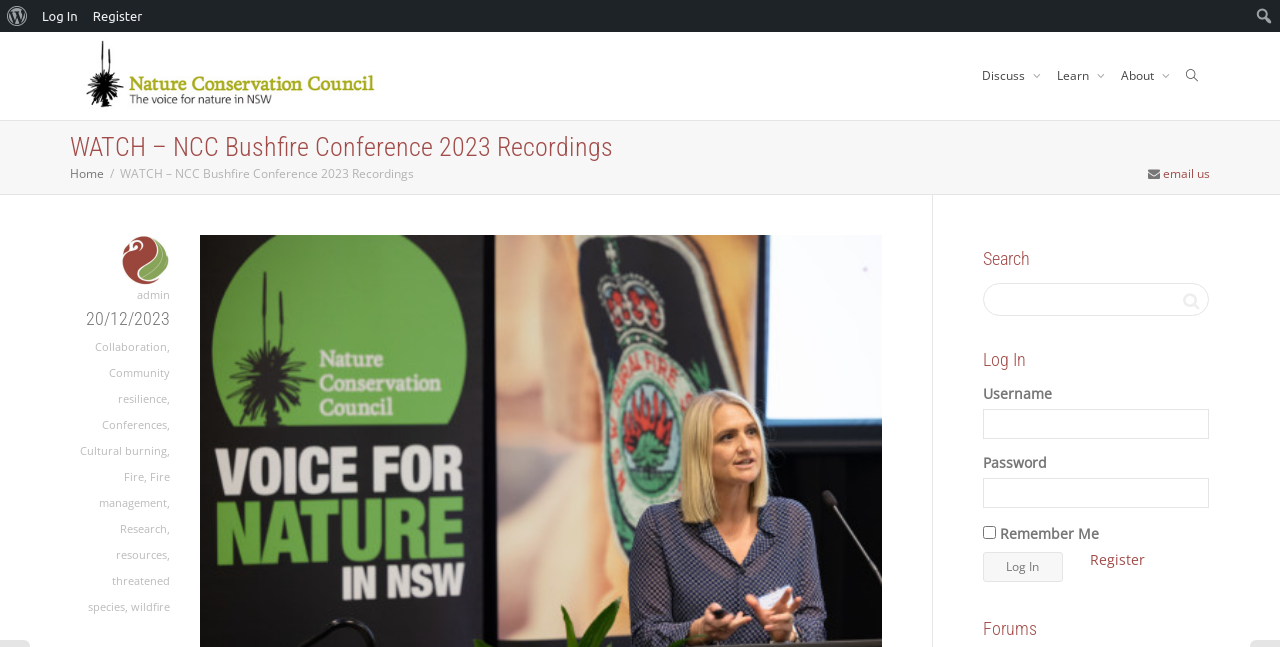Specify the bounding box coordinates of the area to click in order to follow the given instruction: "Learn more about Collaboration."

[0.074, 0.524, 0.13, 0.547]